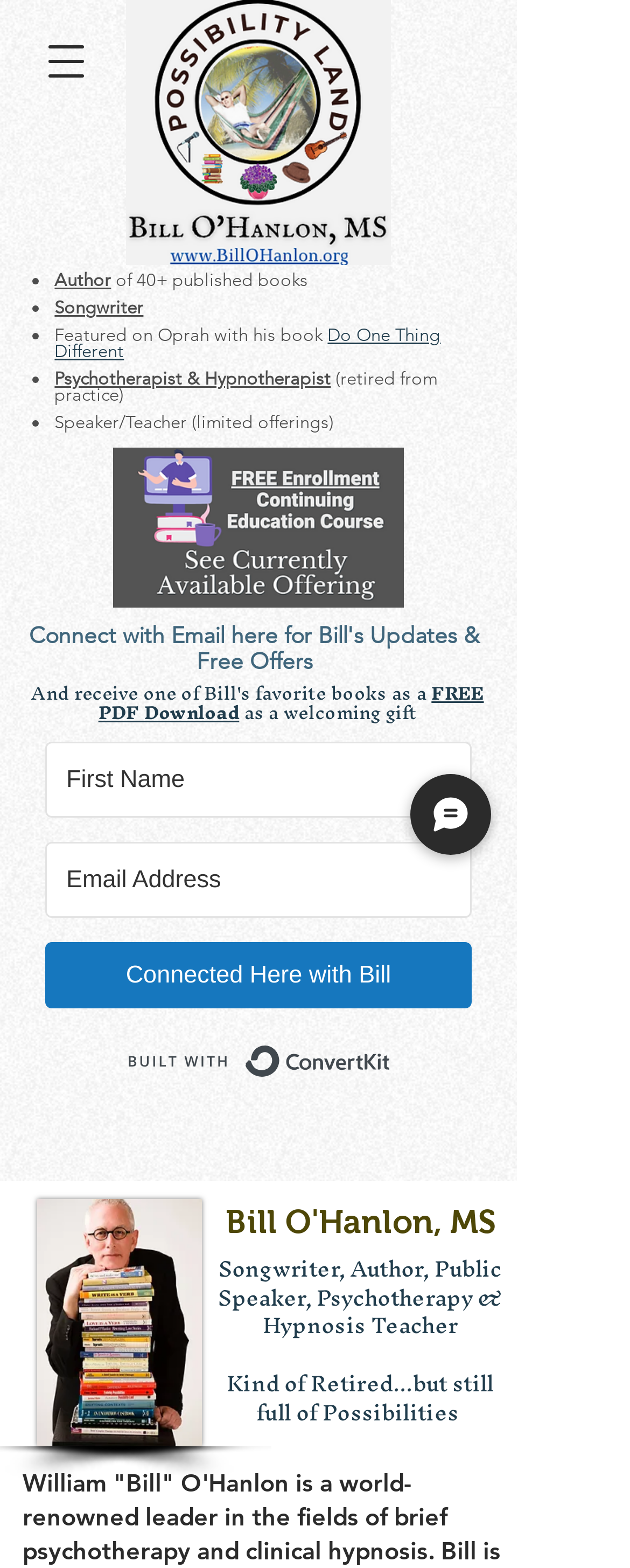Please give a succinct answer using a single word or phrase:
What is Bill O'Hanlon's current status as a Psychotherapist?

Retired